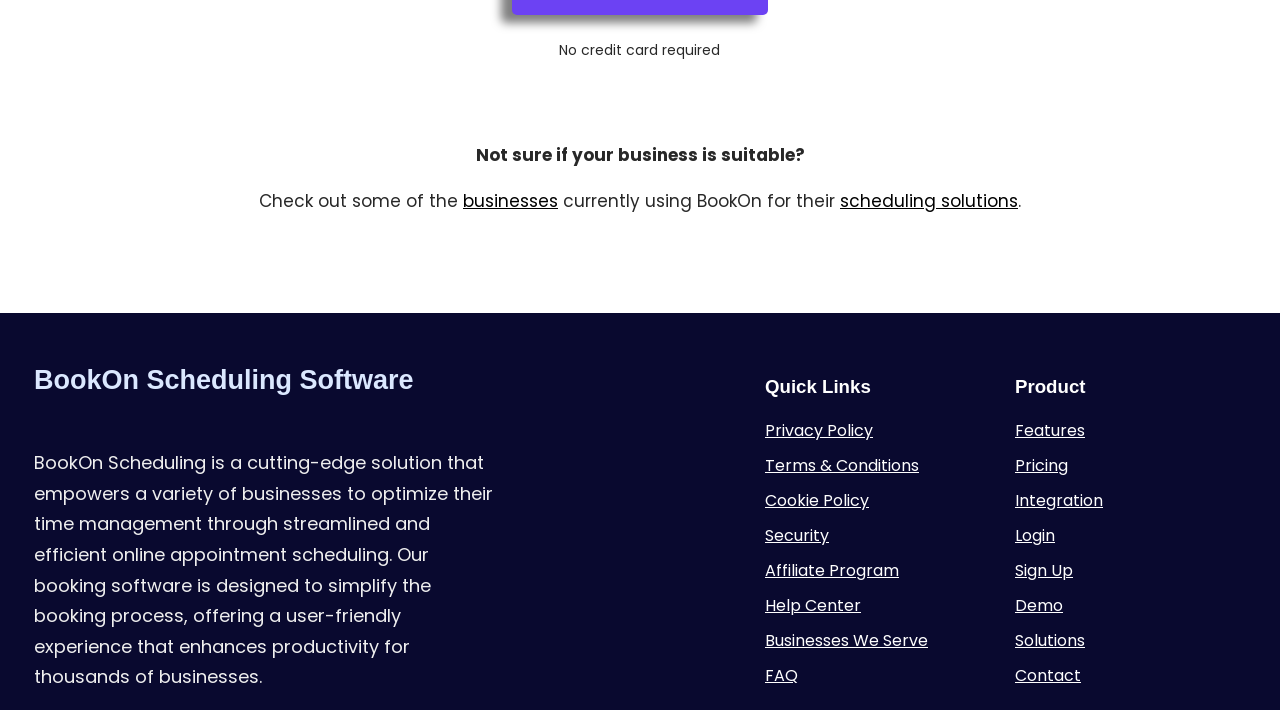Provide a short answer to the following question with just one word or phrase: What are the quick links provided on the webpage?

Privacy Policy, Terms & Conditions, etc.